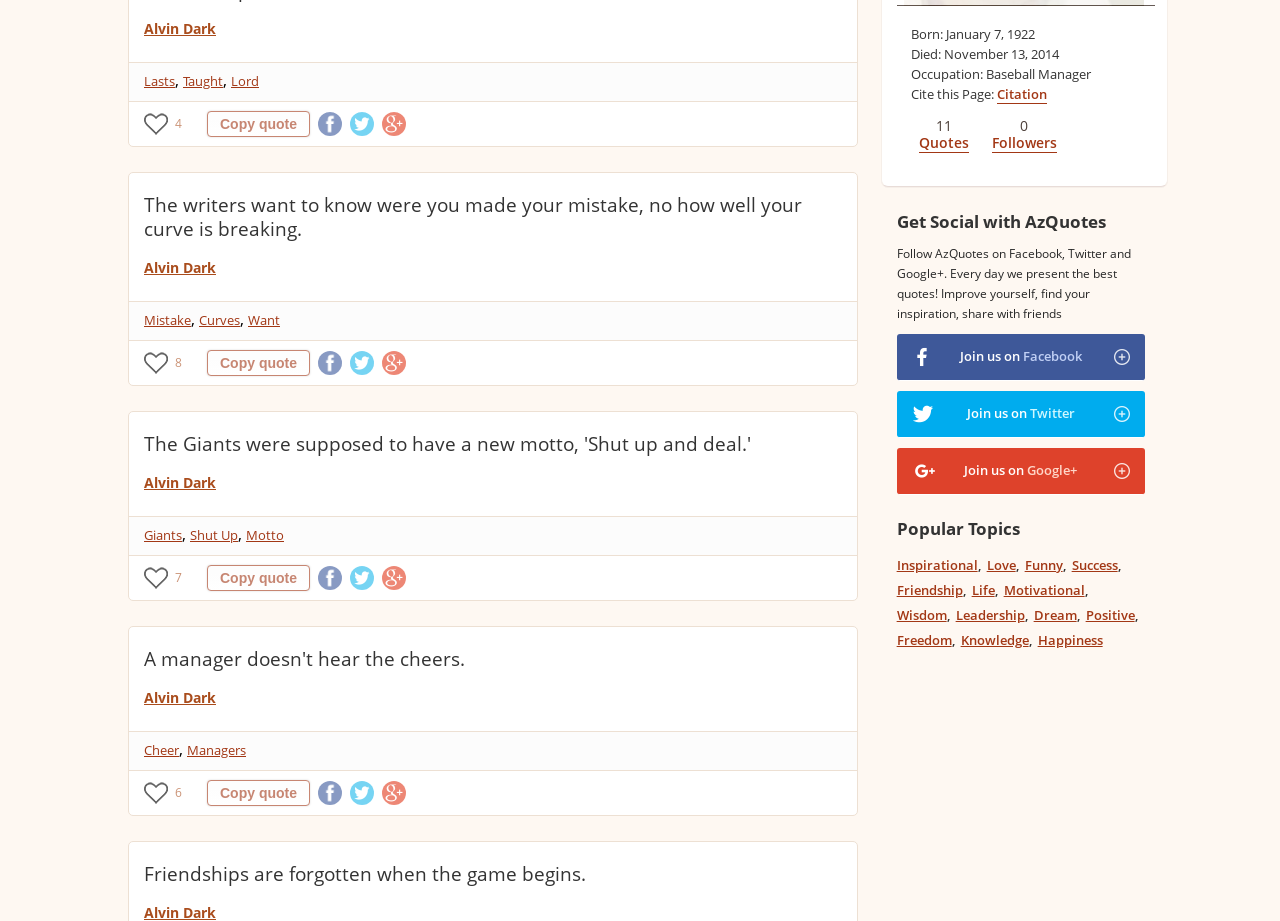Please provide a one-word or short phrase answer to the question:
What is the topic of the quote with the number 4?

Curves